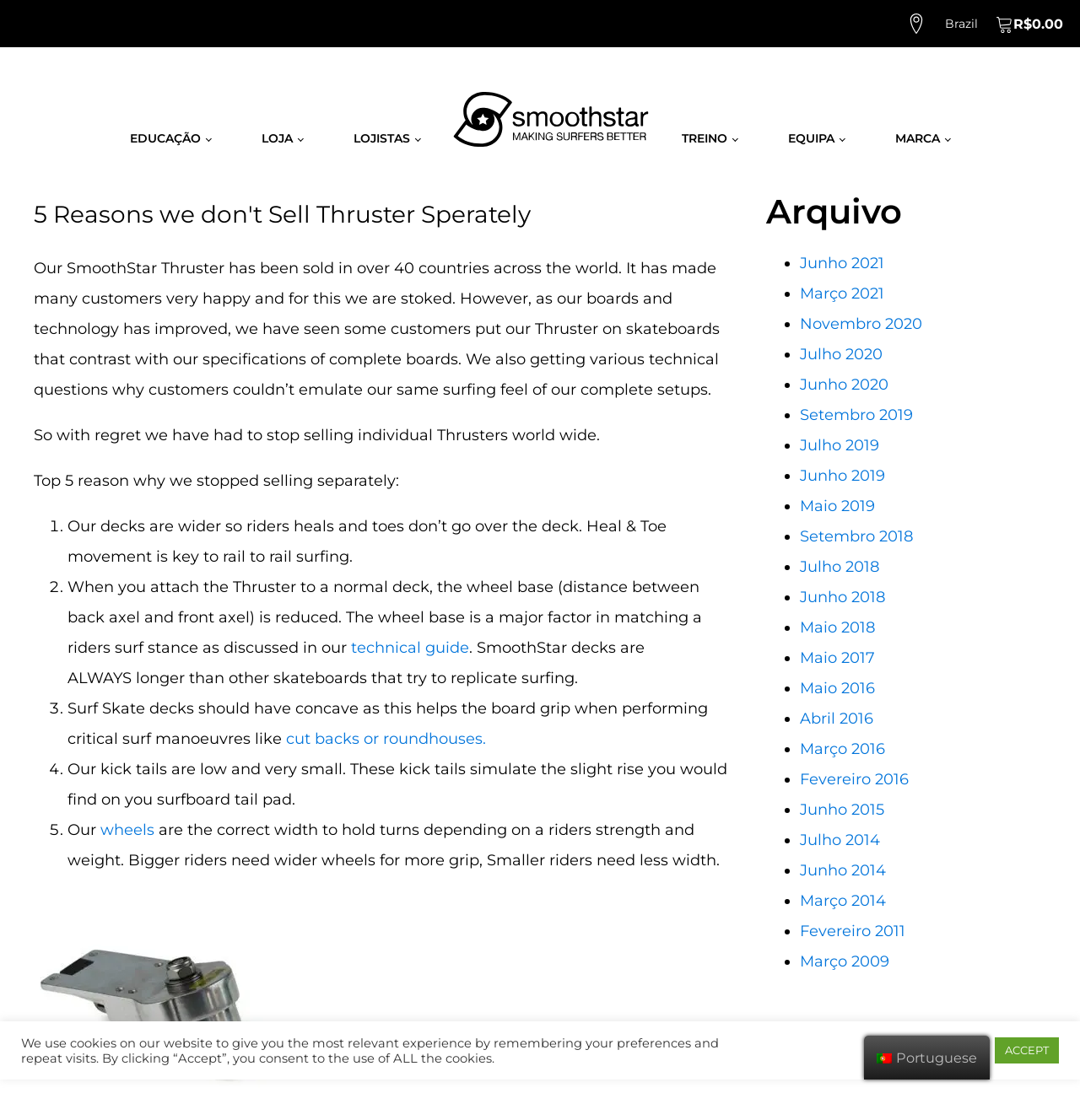Consider the image and give a detailed and elaborate answer to the question: 
What is the country where SmoothStar Thruster is sold?

The country where SmoothStar Thruster is sold can be determined by looking at the top-right corner of the webpage, where it says 'Brazil' next to a map marker icon.